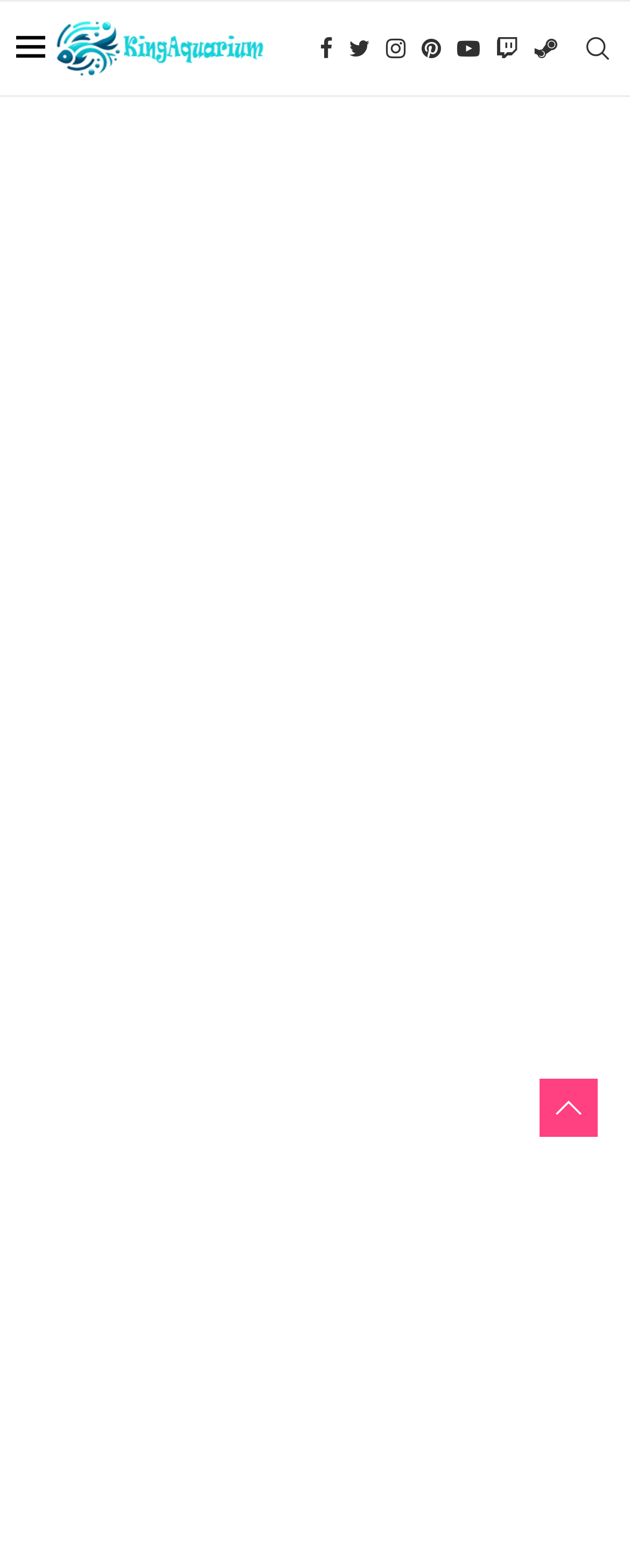Please determine the bounding box coordinates of the area that needs to be clicked to complete this task: 'Visit KingAquarium website'. The coordinates must be four float numbers between 0 and 1, formatted as [left, top, right, bottom].

[0.082, 0.001, 0.42, 0.061]